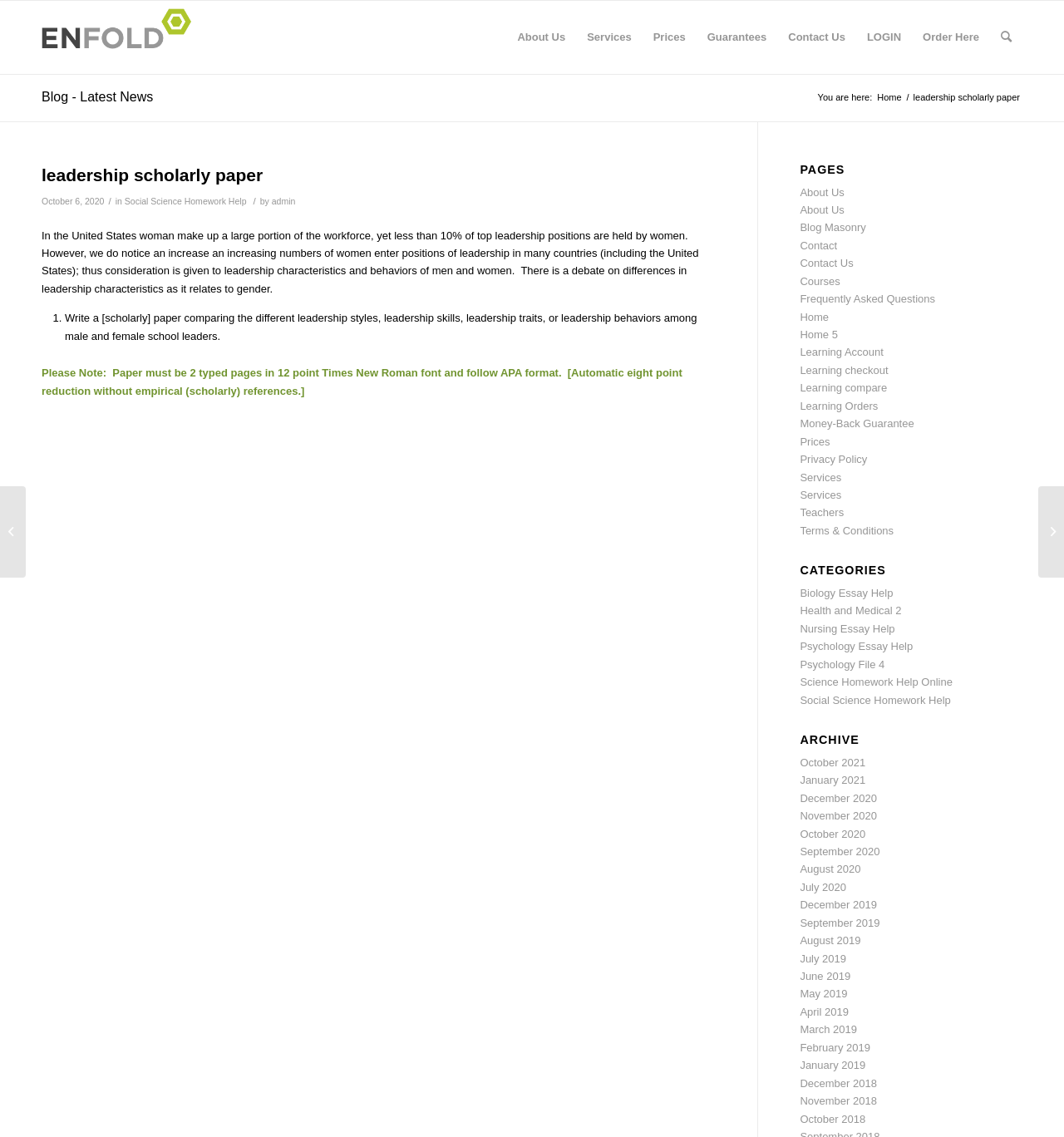What is the name of the author of the article?
Answer with a single word or phrase by referring to the visual content.

admin